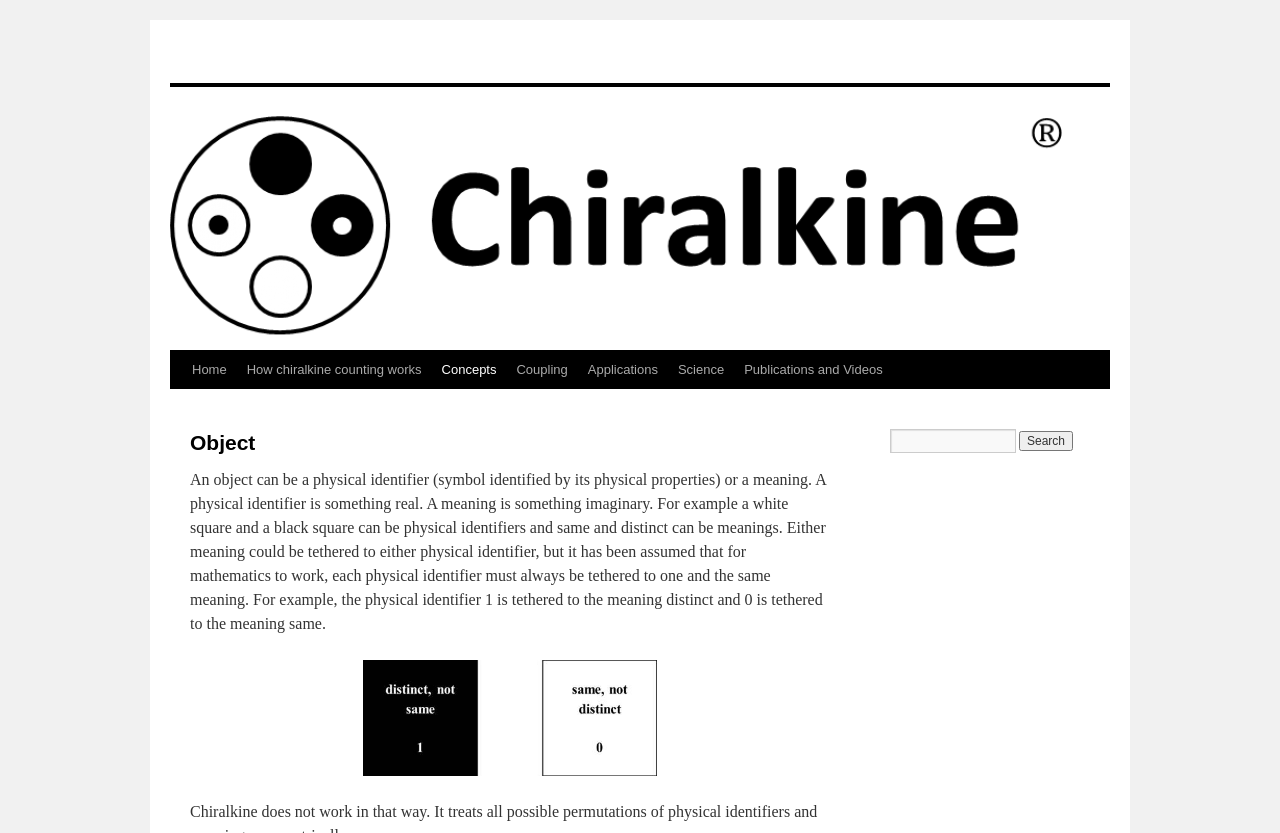How many links are in the top navigation bar?
Respond to the question with a single word or phrase according to the image.

6